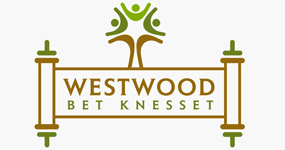What do the human figures or shapes in green represent?
Please provide an in-depth and detailed response to the question.

The human figures or shapes in green rising from the tree in the logo represent fellowship and collaboration within the community, emphasizing the importance of unity and togetherness.